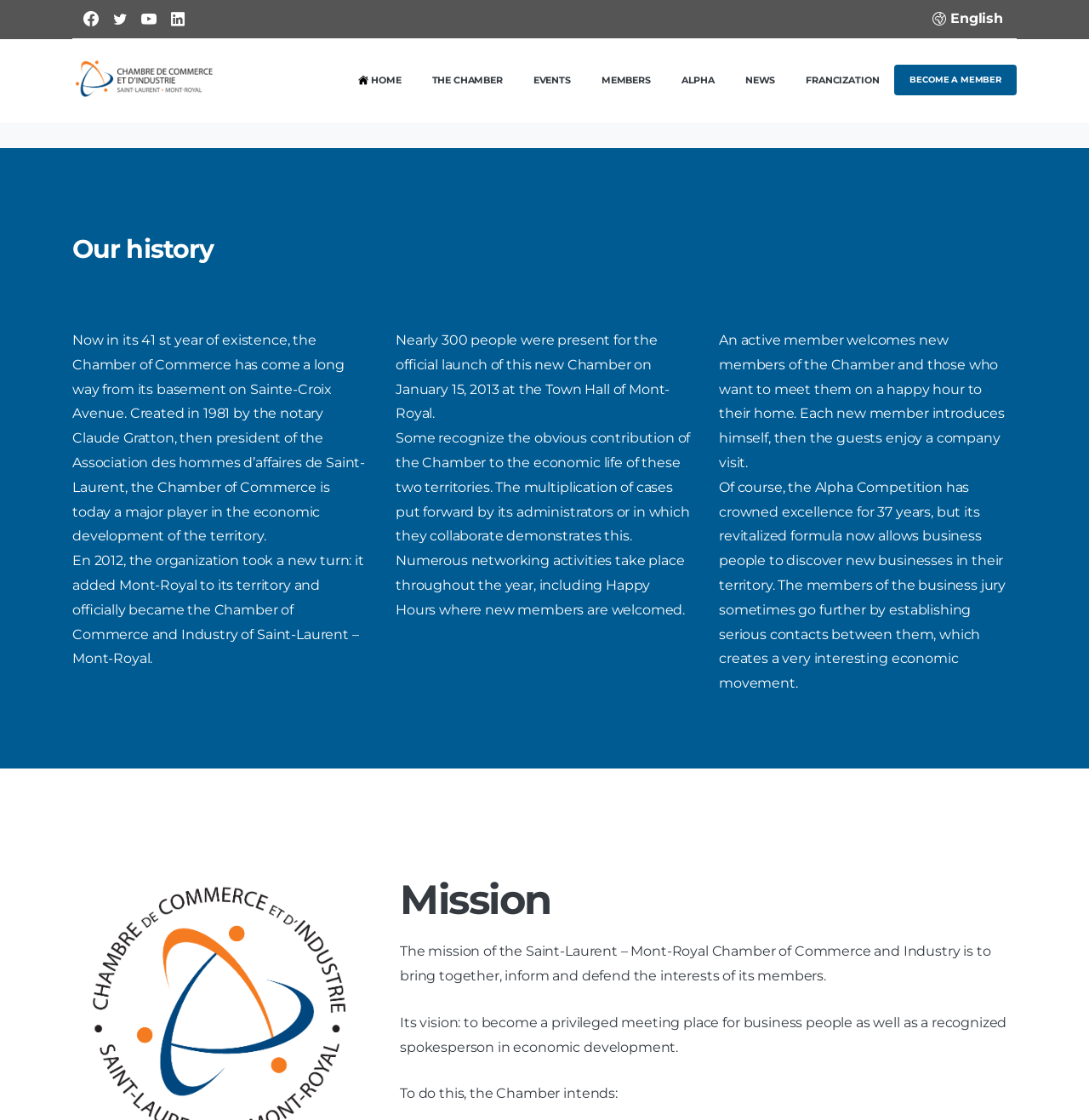Please identify the bounding box coordinates of the element I need to click to follow this instruction: "View the NEWS page".

[0.678, 0.054, 0.718, 0.088]